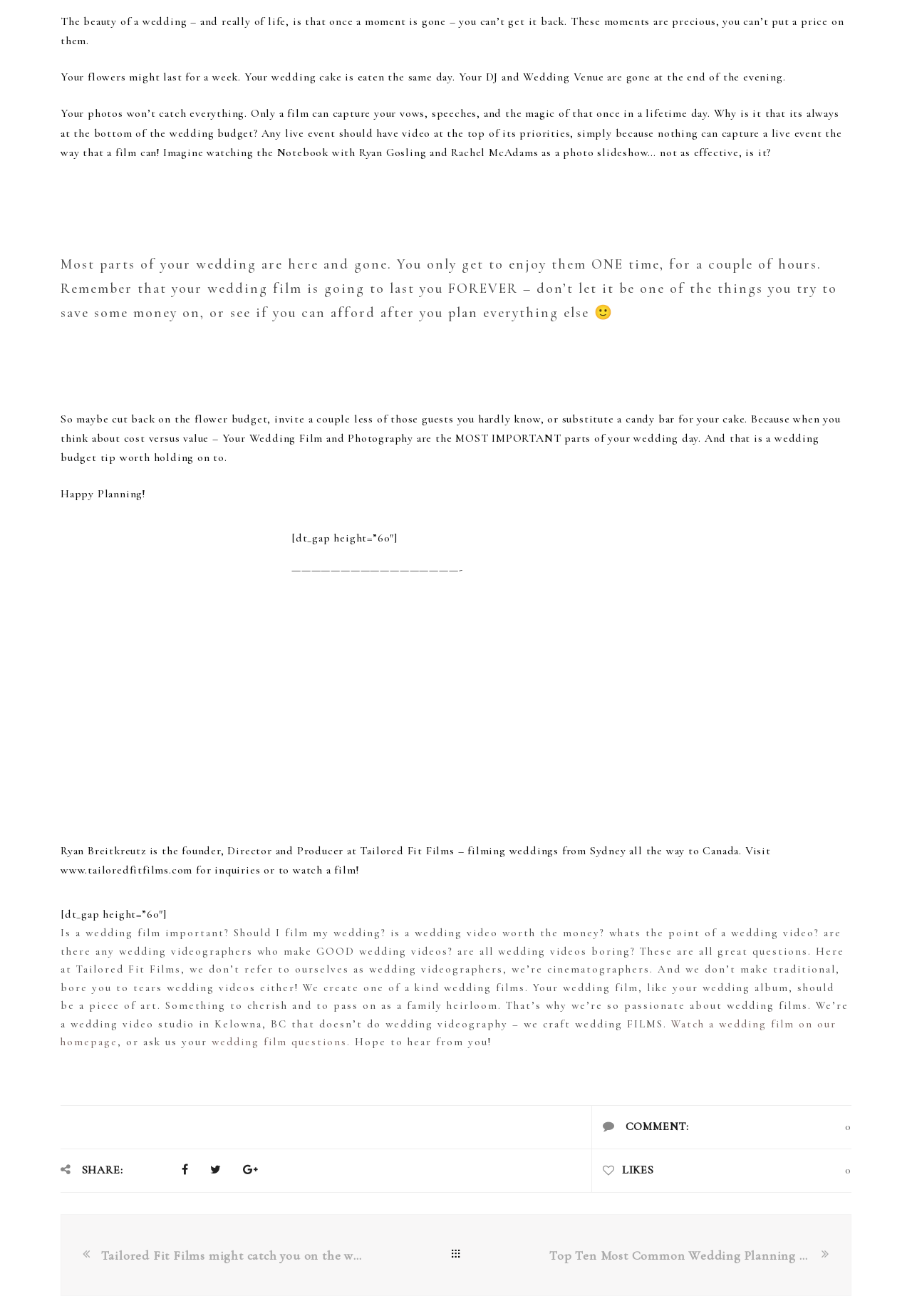What is the tone of the webpage?
Based on the image, answer the question with a single word or brief phrase.

Informative and promotional